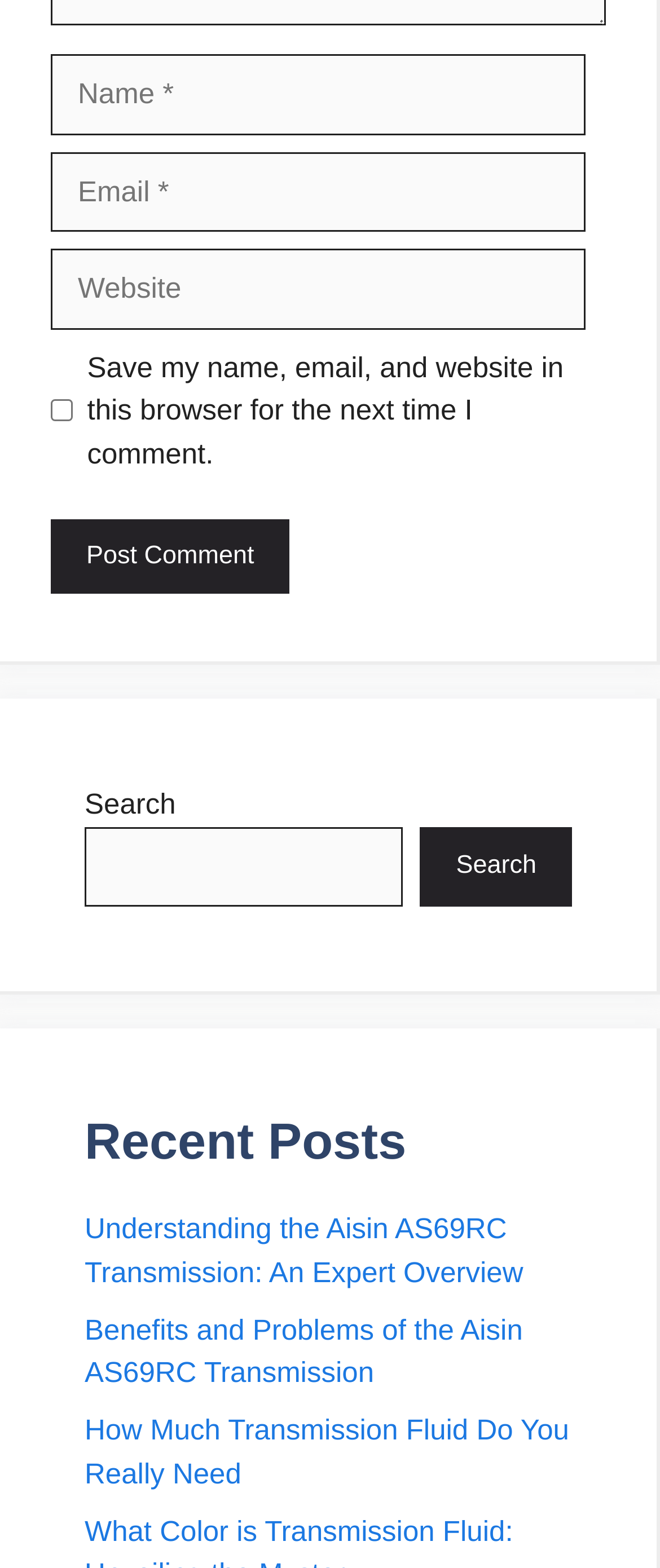Utilize the details in the image to thoroughly answer the following question: What is the purpose of the checkbox?

The checkbox is located below the 'Website' textbox and has a label 'Save my name, email, and website in this browser for the next time I comment.' This suggests that its purpose is to save the user's comment information for future use.